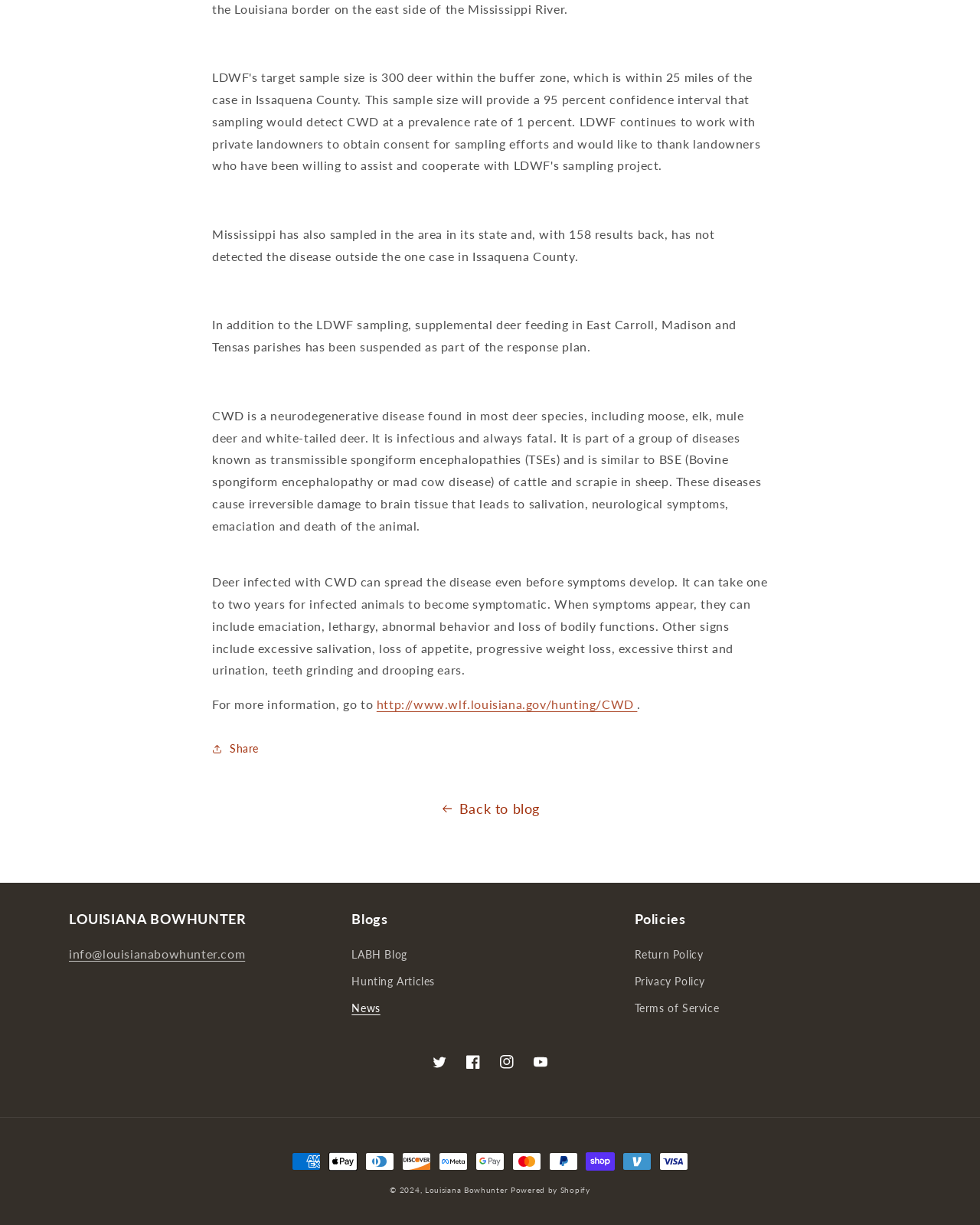Indicate the bounding box coordinates of the element that needs to be clicked to satisfy the following instruction: "Search this site". The coordinates should be four float numbers between 0 and 1, i.e., [left, top, right, bottom].

None